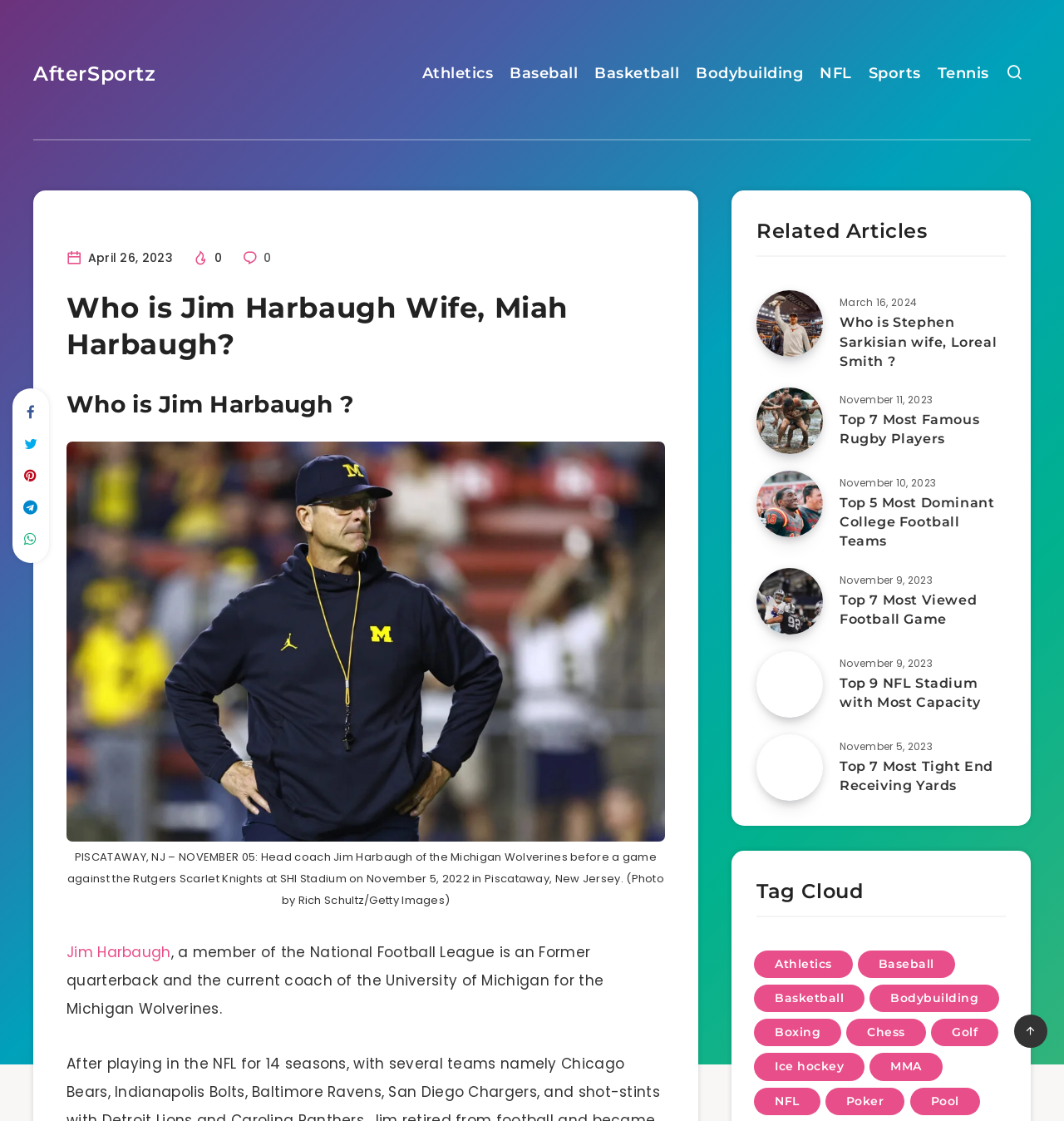Determine the bounding box coordinates for the element that should be clicked to follow this instruction: "Check the 'Tag Cloud'". The coordinates should be given as four float numbers between 0 and 1, in the format [left, top, right, bottom].

[0.711, 0.781, 0.945, 0.818]